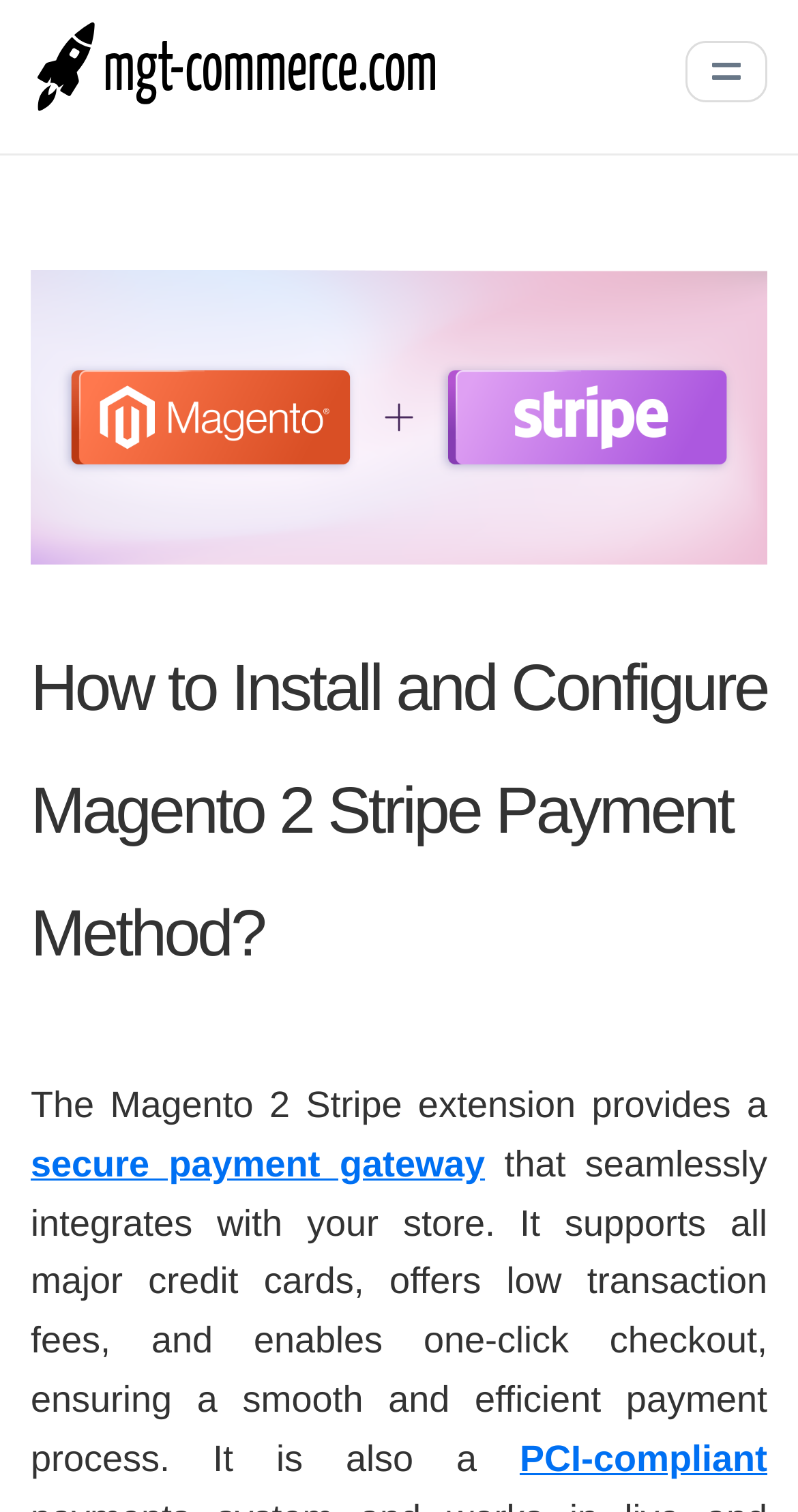What type of content is presented on the webpage?
Please ensure your answer to the question is detailed and covers all necessary aspects.

The webpage has a heading that suggests a step-by-step guide, and the content provides information on how to install and configure the Magento 2 Stripe payment method, indicating that the webpage presents instructional or tutorial content.